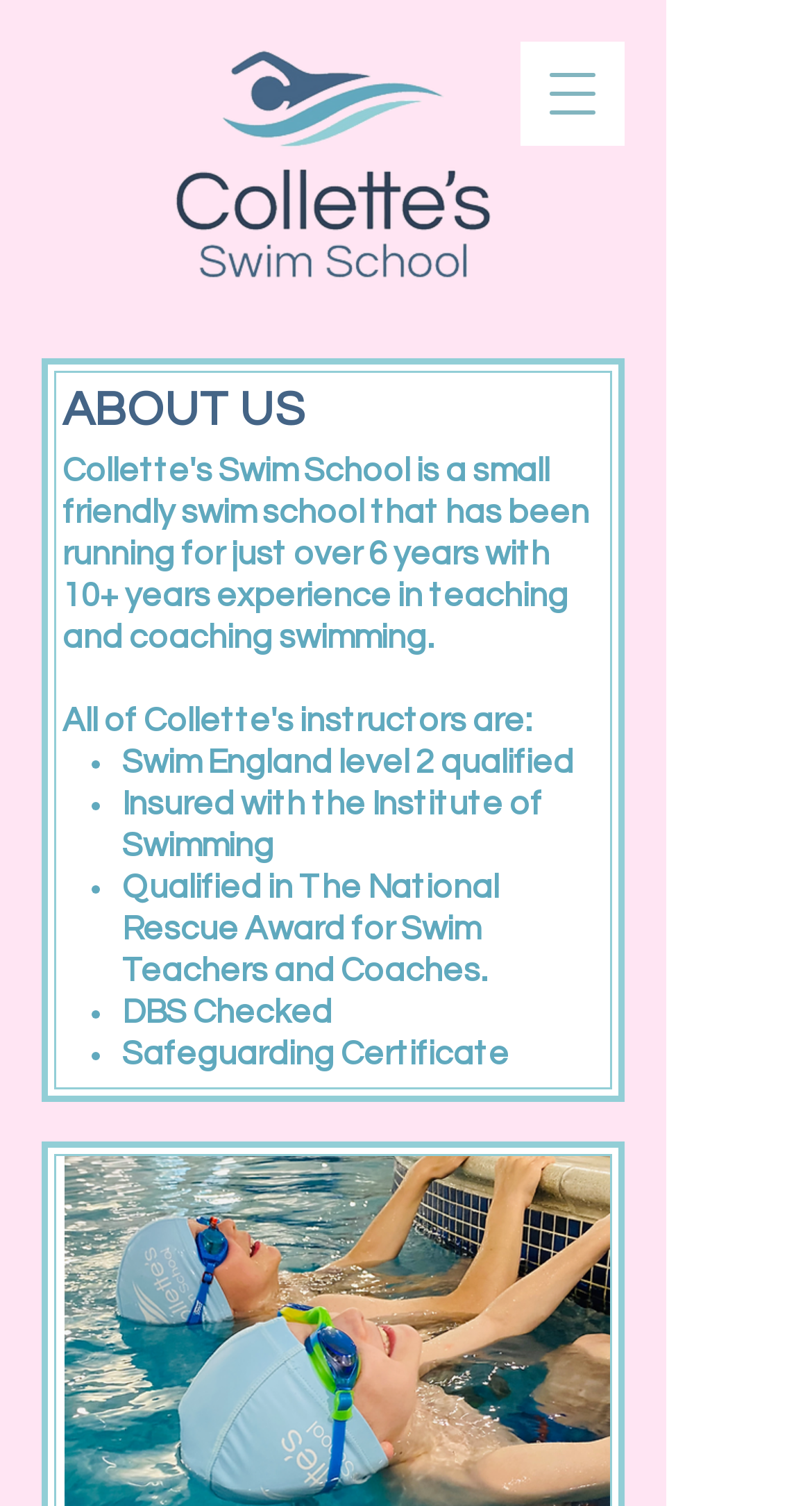Please determine the primary heading and provide its text.

Terms and conditions
 